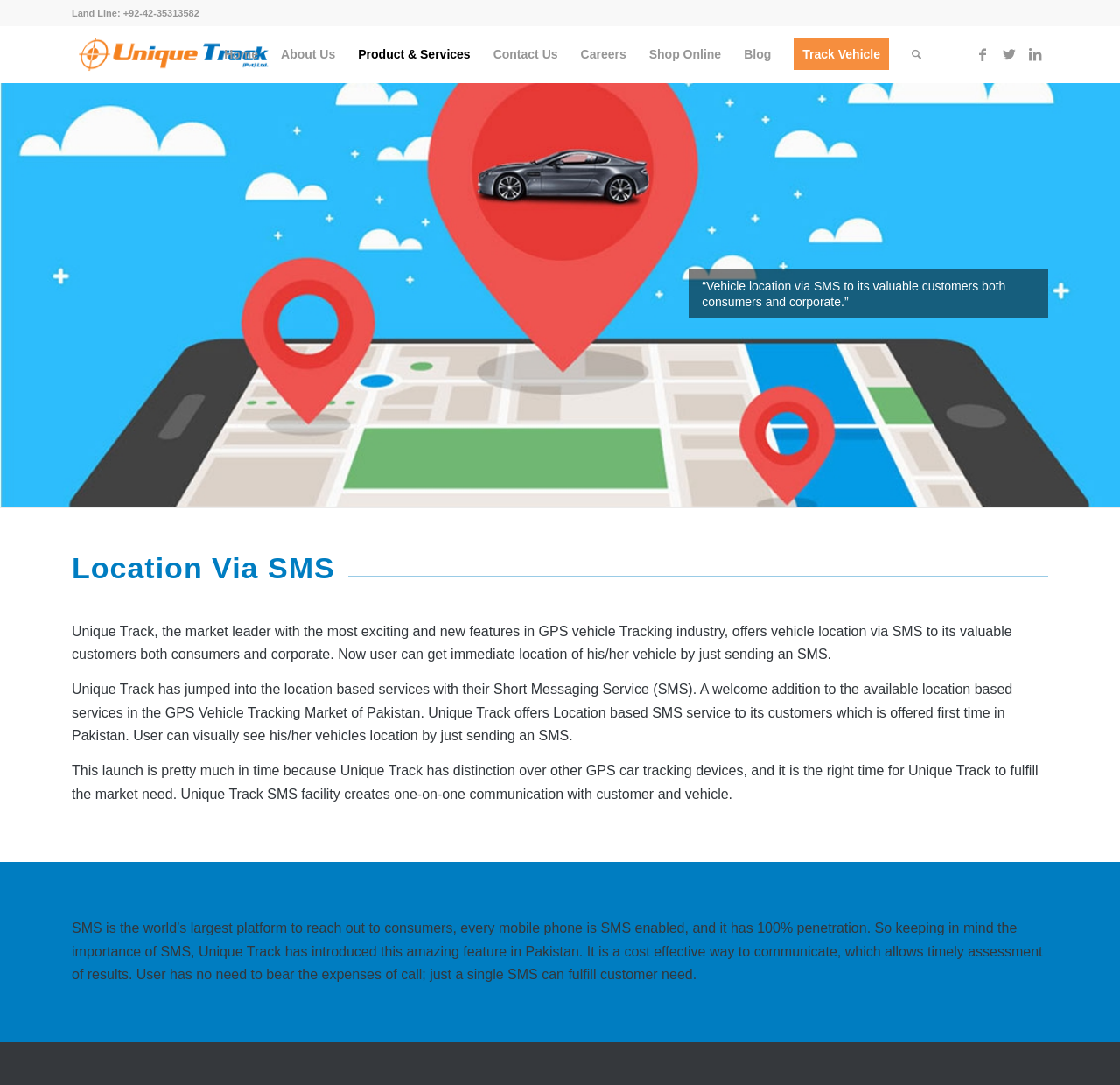Write an elaborate caption that captures the essence of the webpage.

The webpage is about Location Via SMS, a GPS car tracker company in Pakistan. At the top, there is a landline number displayed, followed by a link to the company's name, which is accompanied by an image. 

Below this, there is a navigation menu with seven links: Home, About Us, Product & Services, Contact Us, Careers, Shop Online, and Blog. The menu is followed by a link to Track Vehicle and a hidden Search link. 

On the right side of the page, there are three hidden social media links to Facebook, Twitter, and LinkedIn. 

The main content of the page is divided into two sections. The first section has a heading "Location Via SMS" and a brief description of the company's service, which allows users to get the location of their vehicles via SMS. 

The second section is a table layout that contains four paragraphs of text. These paragraphs describe the company's SMS-based location service, its features, and benefits. The text explains how the service works, its cost-effectiveness, and its ability to provide timely results. 

At the top of the page, there is a large banner image that spans the entire width of the page.